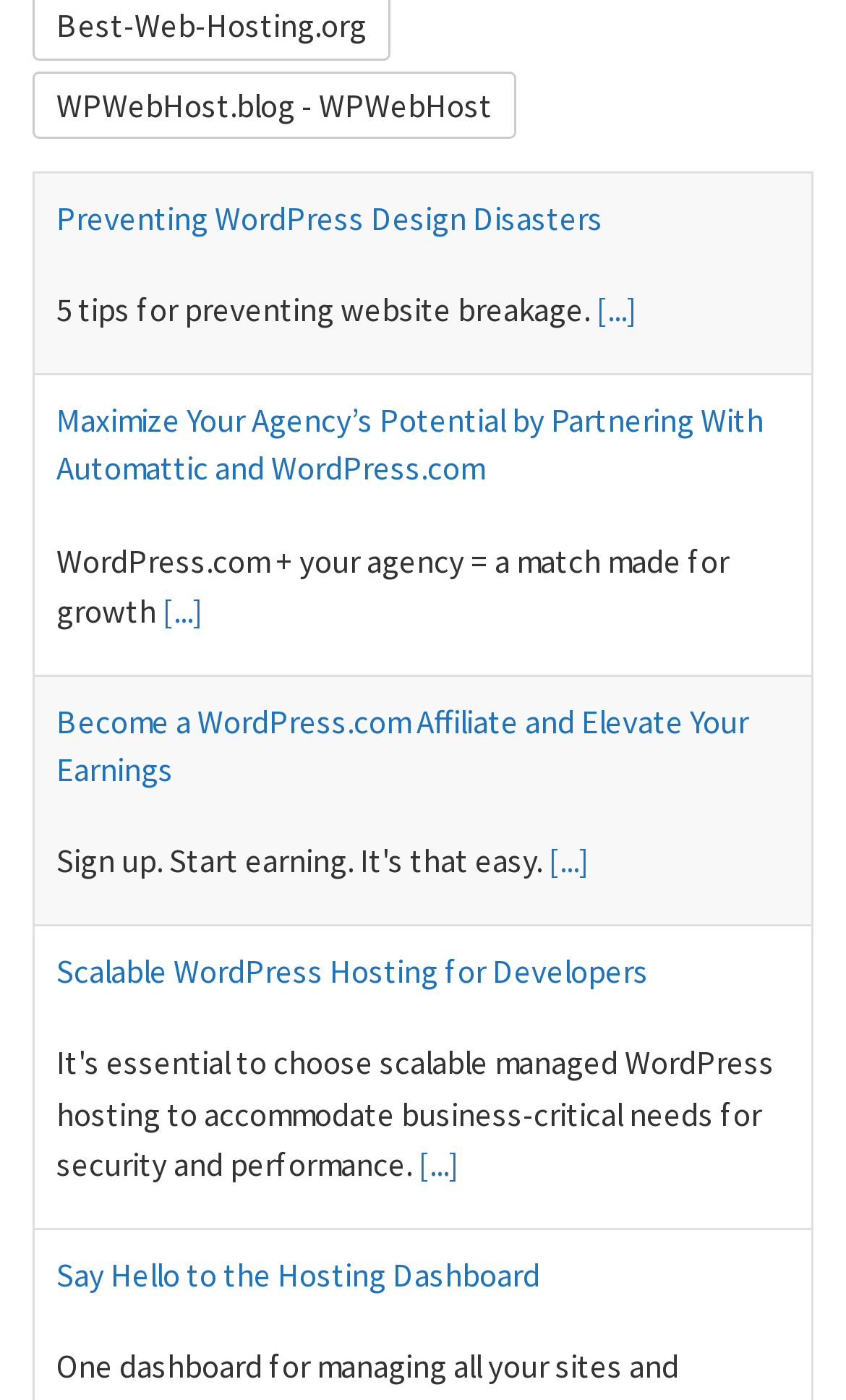Give the bounding box coordinates for this UI element: "Cookie settings". The coordinates should be four float numbers between 0 and 1, arranged as [left, top, right, bottom].

None